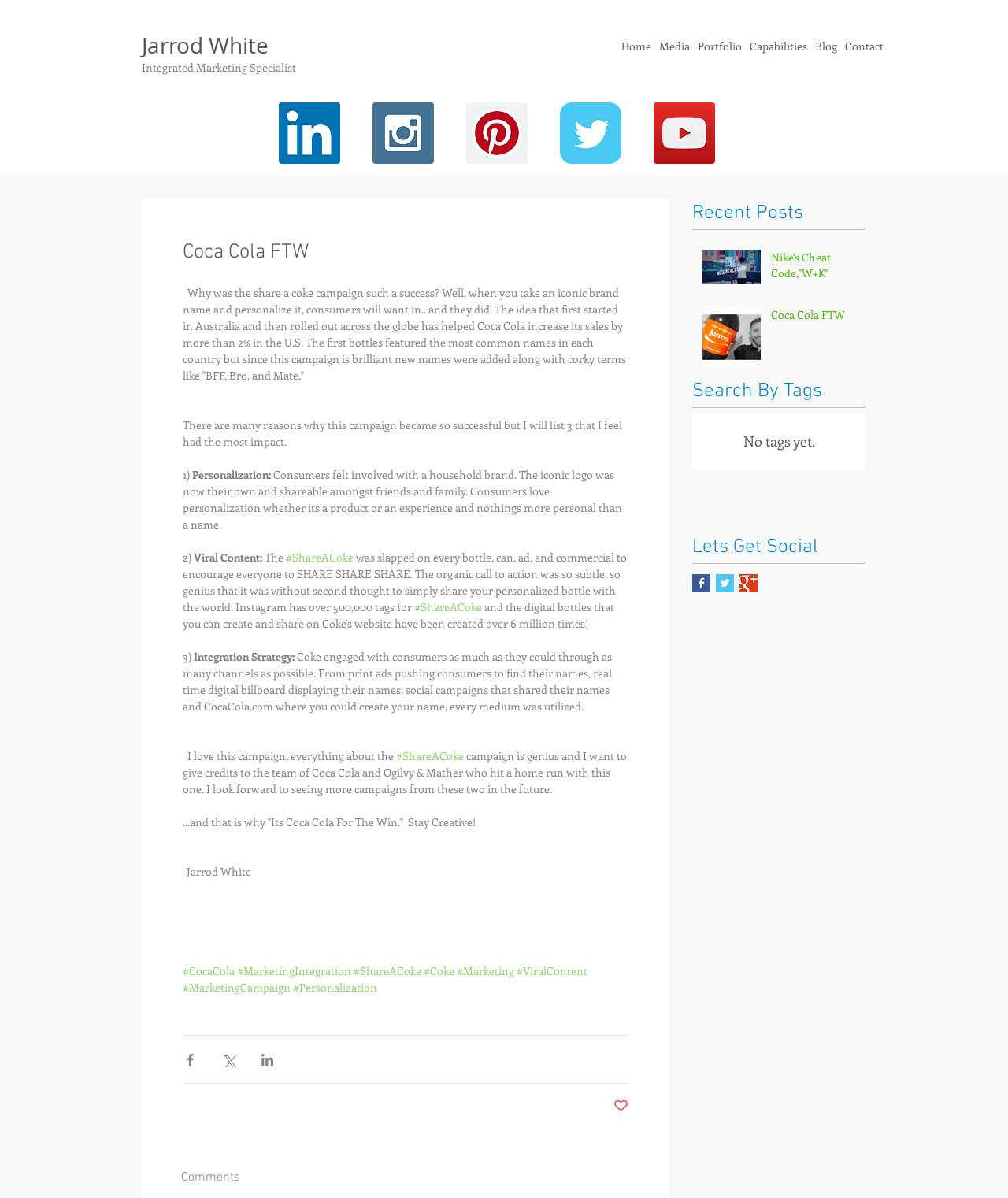Please specify the bounding box coordinates of the clickable region to carry out the following instruction: "Click the 'Coca Cola FTW' post". The coordinates should be four float numbers between 0 and 1, in the format [left, top, right, bottom].

[0.687, 0.249, 0.859, 0.314]